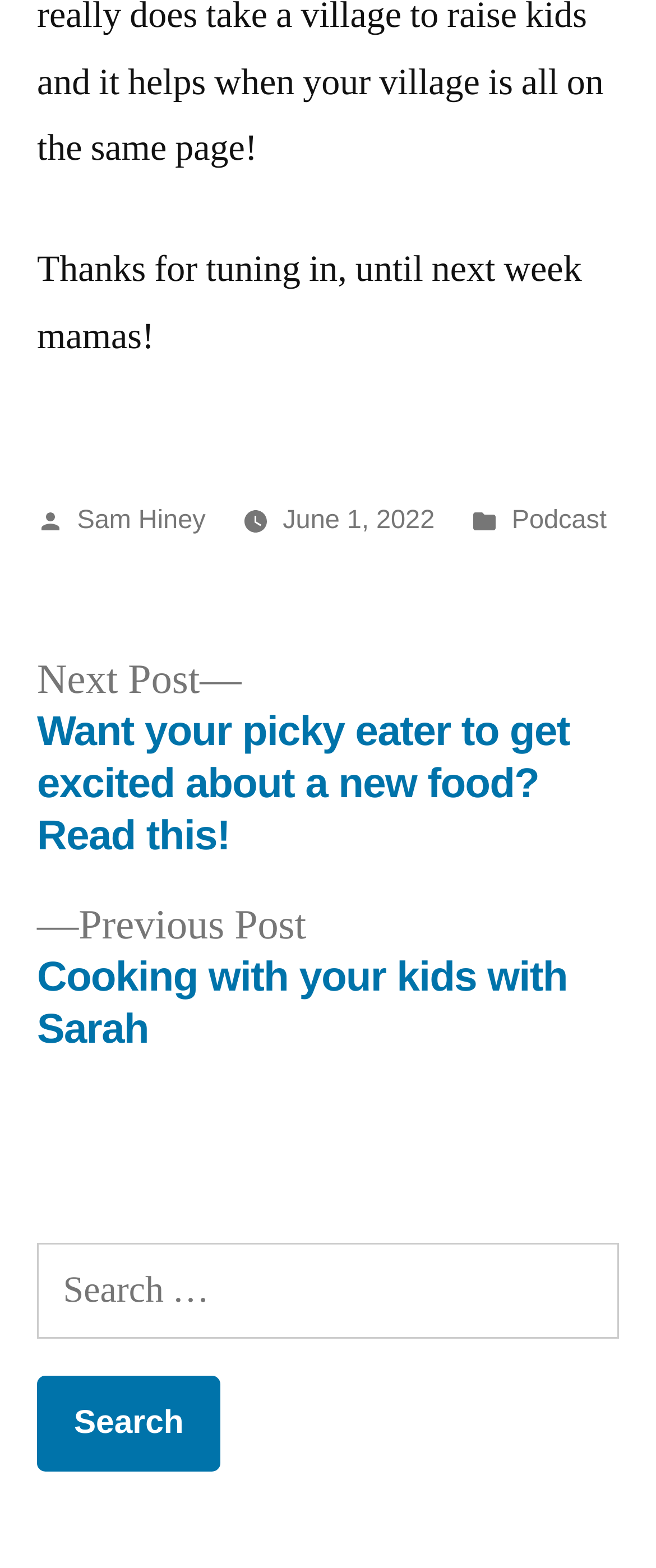Using the provided element description: "June 1, 2022October 3, 2022", determine the bounding box coordinates of the corresponding UI element in the screenshot.

[0.431, 0.323, 0.663, 0.341]